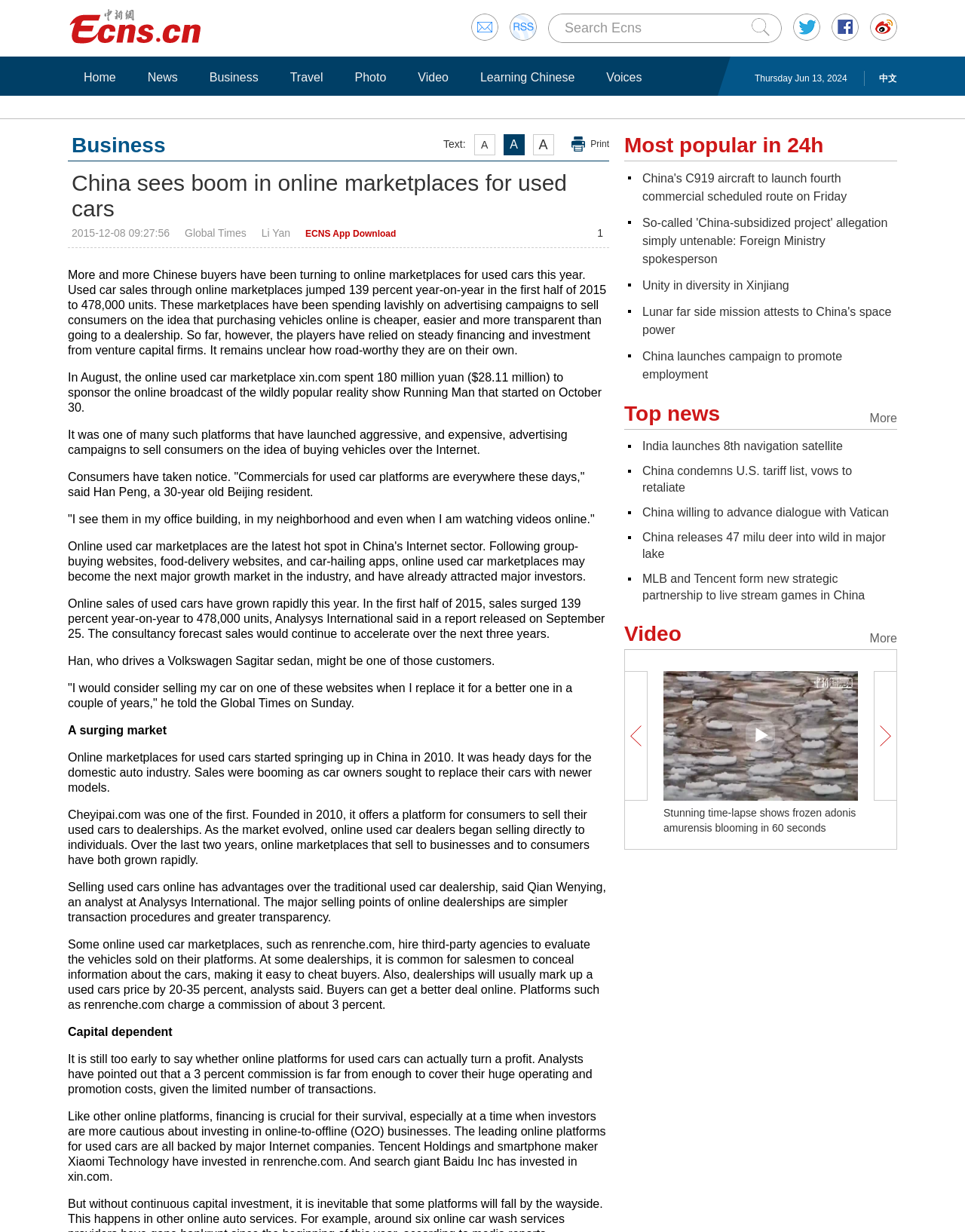Can you give a comprehensive explanation to the question given the content of the image?
What is the name of the reality show mentioned in the article?

I found the name of the reality show by looking at the StaticText element with the content 'Running Man' which is located in the article, in a sentence mentioning a large advertising campaign by xin.com.